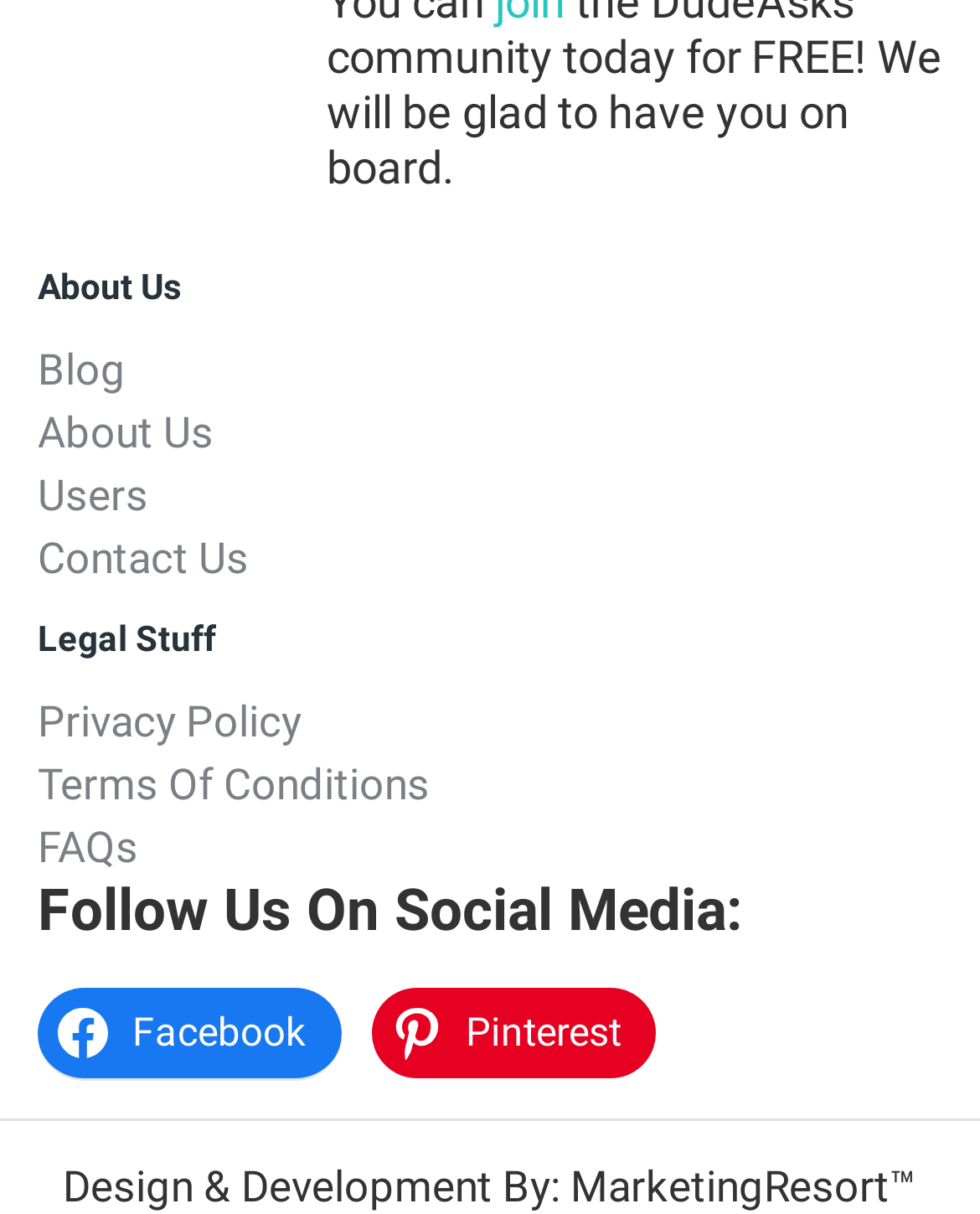Give a succinct answer to this question in a single word or phrase: 
What is the first link listed under 'About Us'?

Blog